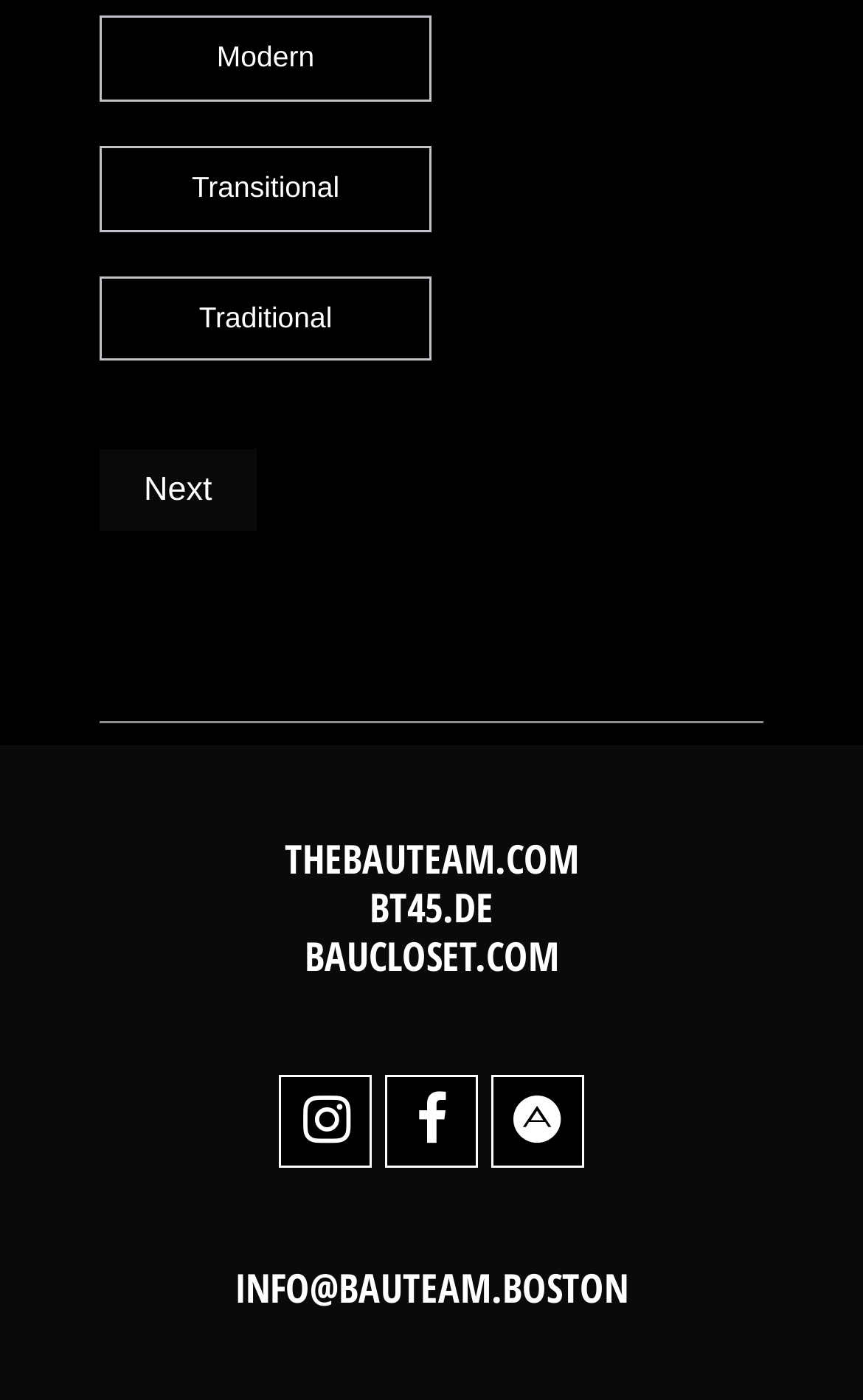What type of options are provided for a style?
Please answer the question as detailed as possible based on the image.

The webpage provides three radio buttons with options 'Modern', 'Transitional', and 'Traditional', indicating that the user can select one of these styles.